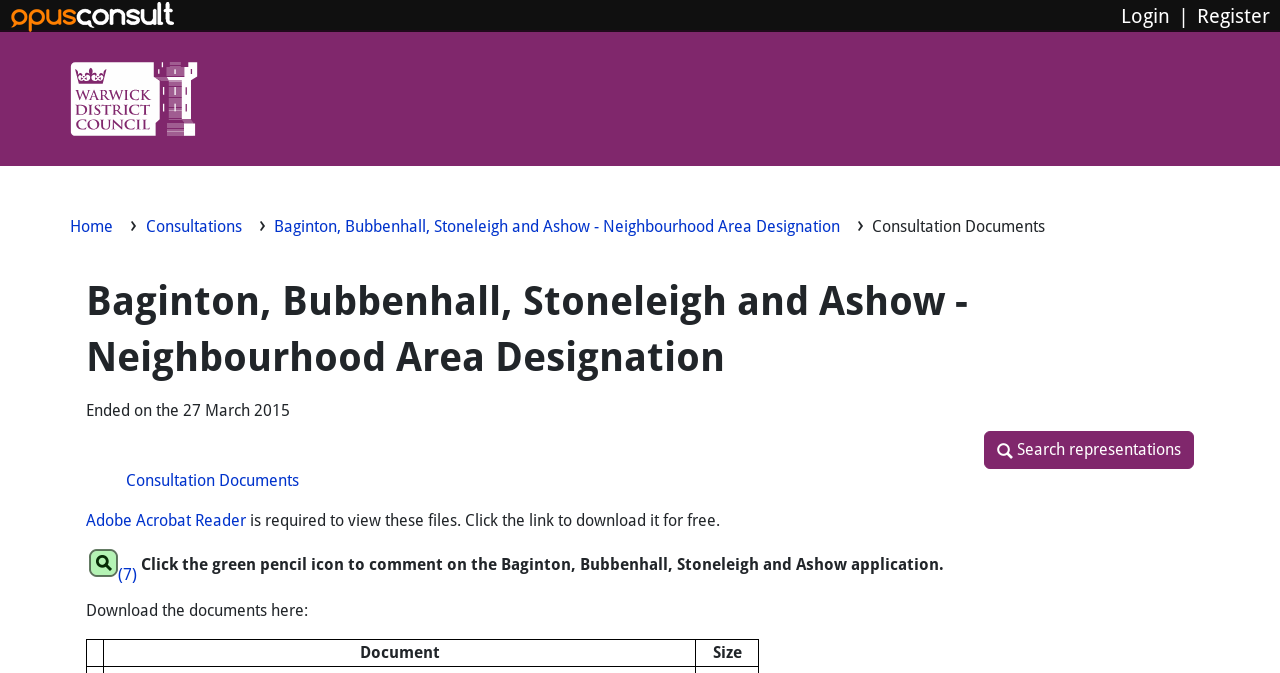Specify the bounding box coordinates of the region I need to click to perform the following instruction: "View Warwick District Council homepage". The coordinates must be four float numbers in the range of 0 to 1, i.e., [left, top, right, bottom].

[0.055, 0.092, 0.155, 0.211]